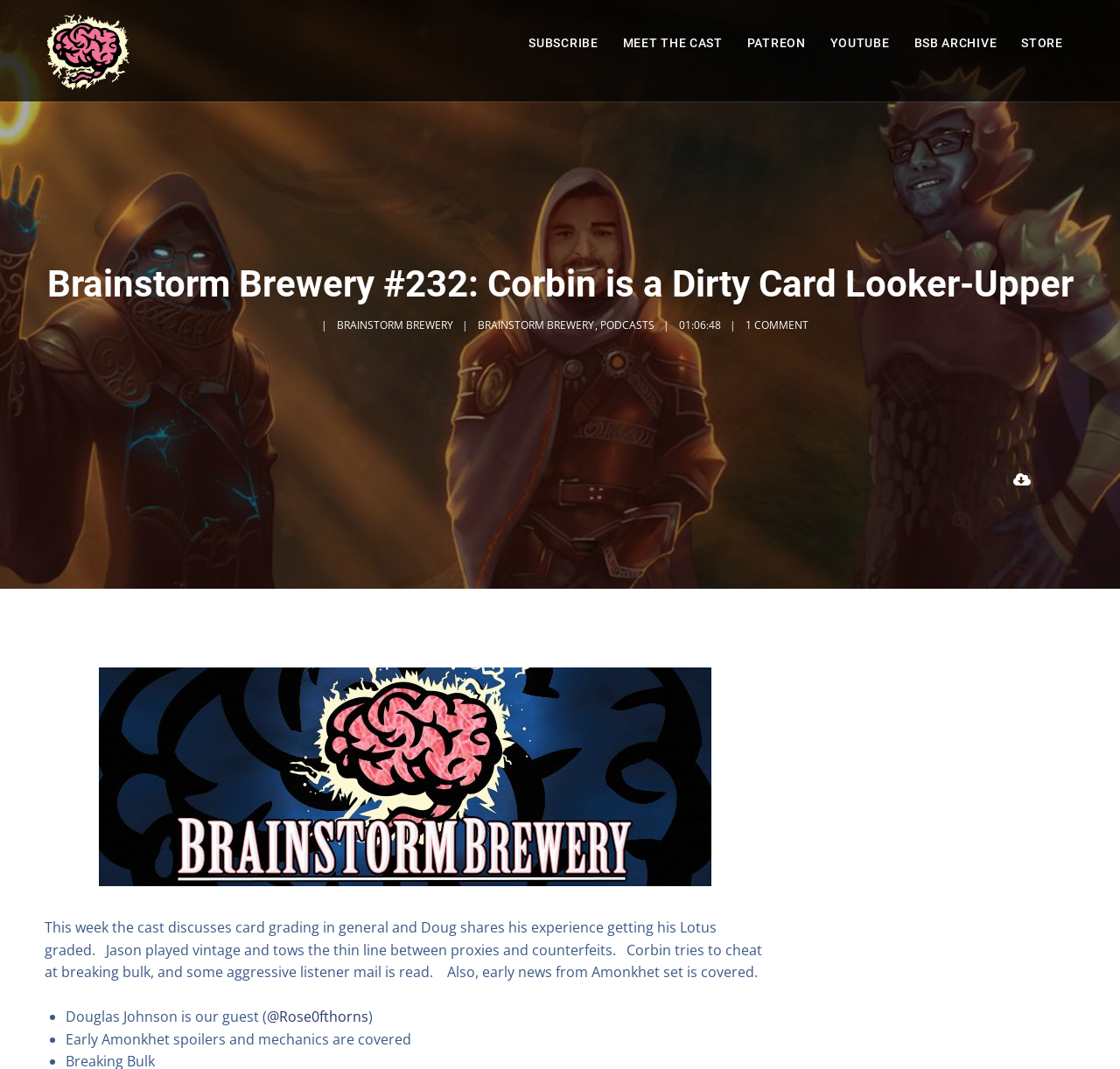Identify the bounding box coordinates of the region that should be clicked to execute the following instruction: "Visit the store".

[0.901, 0.0, 0.96, 0.08]